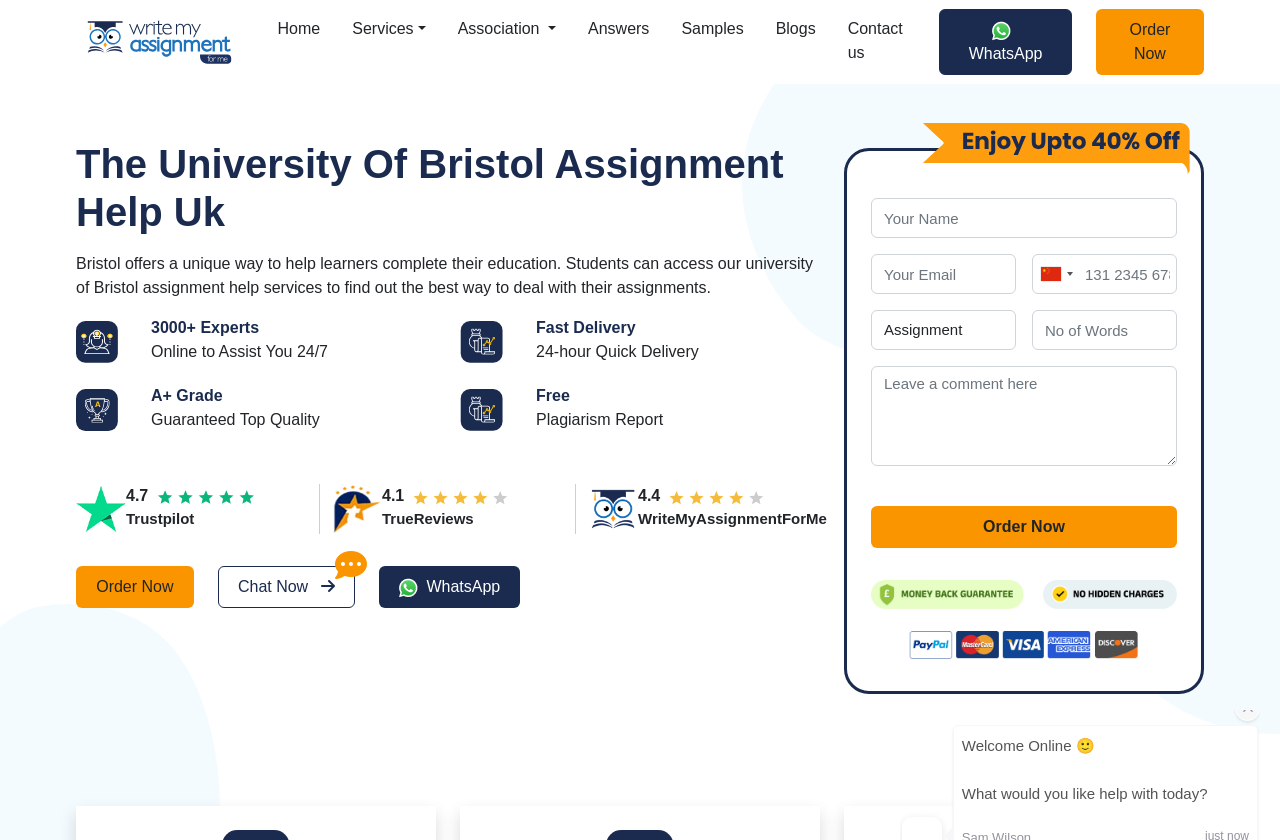Given the content of the image, can you provide a detailed answer to the question?
What is the guaranteed quality of the assignments?

I found the answer by looking at the StaticText element on the webpage, which says 'A+ Grade' and 'Guaranteed Top Quality'. This suggests that the assignments are guaranteed to be of high quality, specifically an A+ grade.